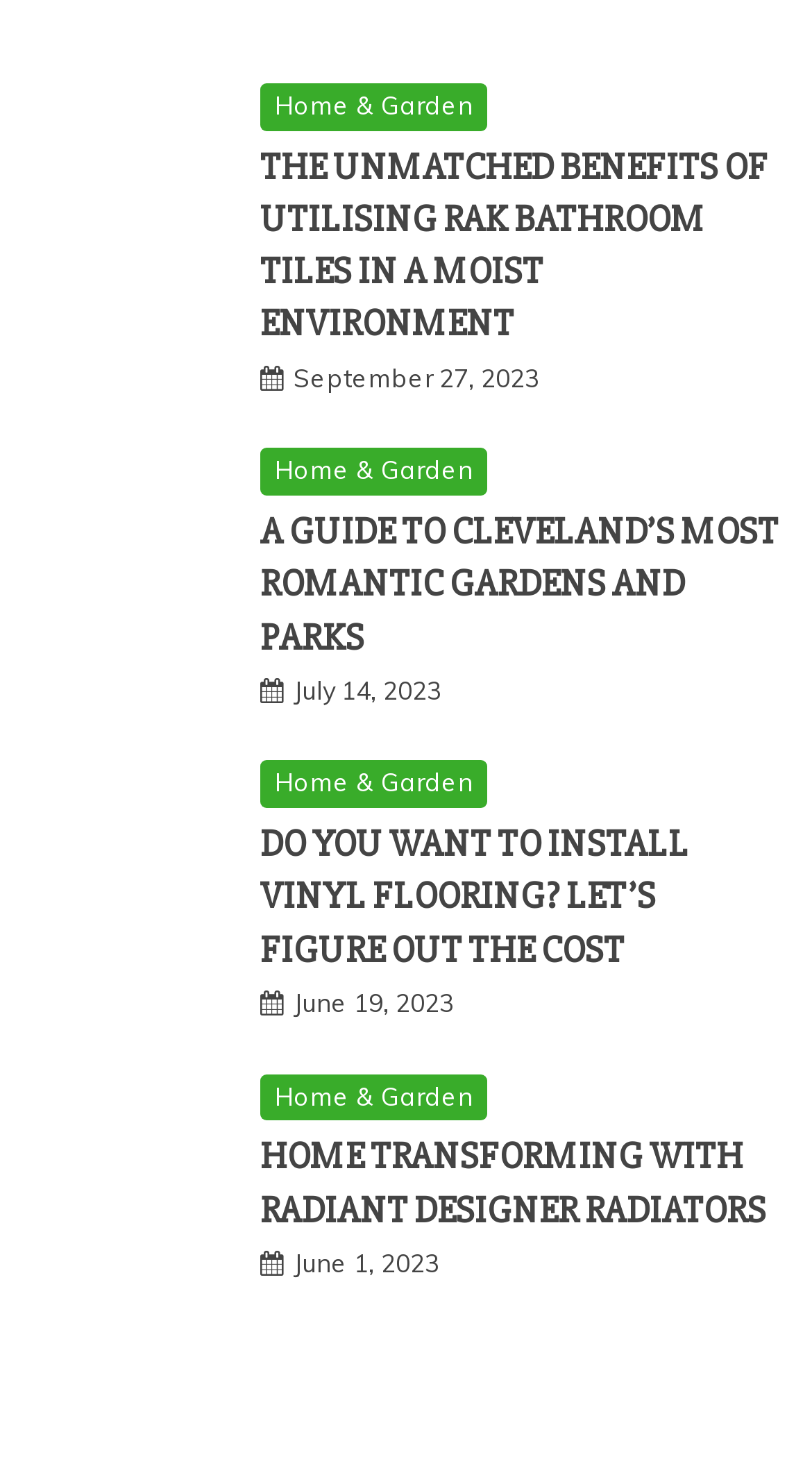Using the element description Recent Posts on DataBreaches.net, predict the bounding box coordinates for the UI element. Provide the coordinates in (top-left x, top-left y, bottom-right x, bottom-right y) format with values ranging from 0 to 1.

None